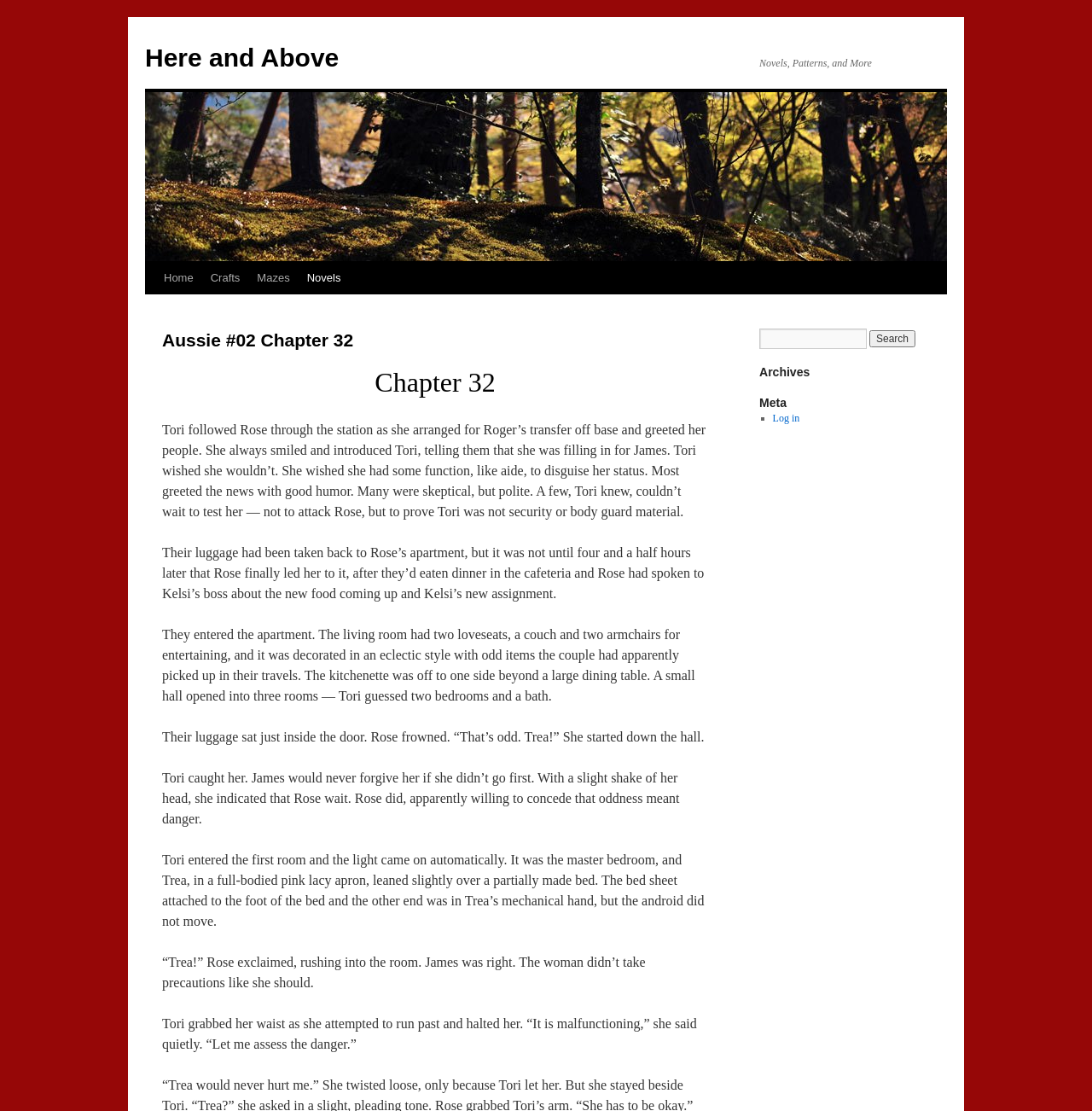Please identify the bounding box coordinates of the area that needs to be clicked to follow this instruction: "Search for something".

[0.796, 0.297, 0.838, 0.313]